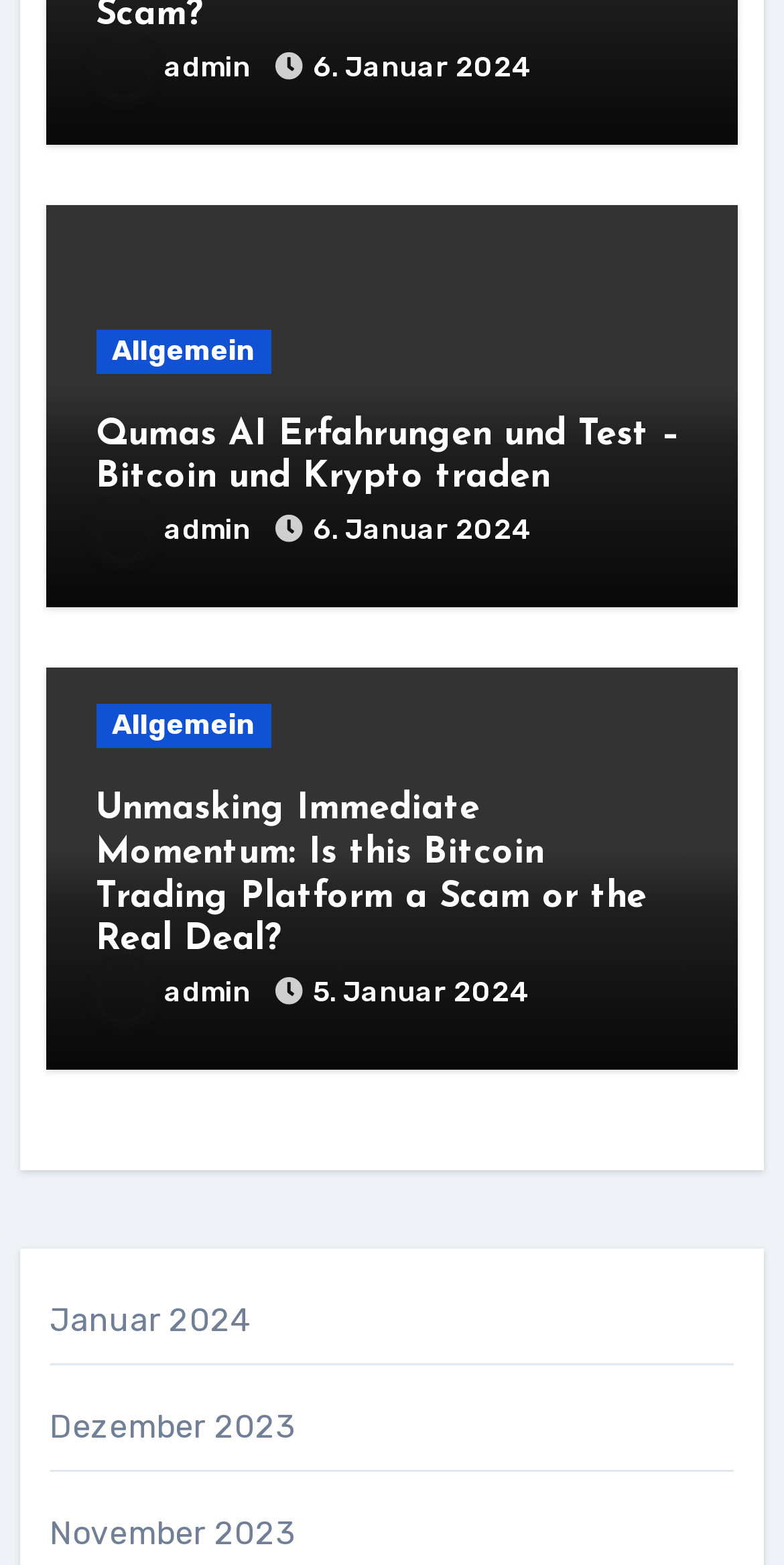Please identify the bounding box coordinates of the clickable region that I should interact with to perform the following instruction: "read Unmasking Immediate Momentum article". The coordinates should be expressed as four float numbers between 0 and 1, i.e., [left, top, right, bottom].

[0.122, 0.504, 0.878, 0.615]